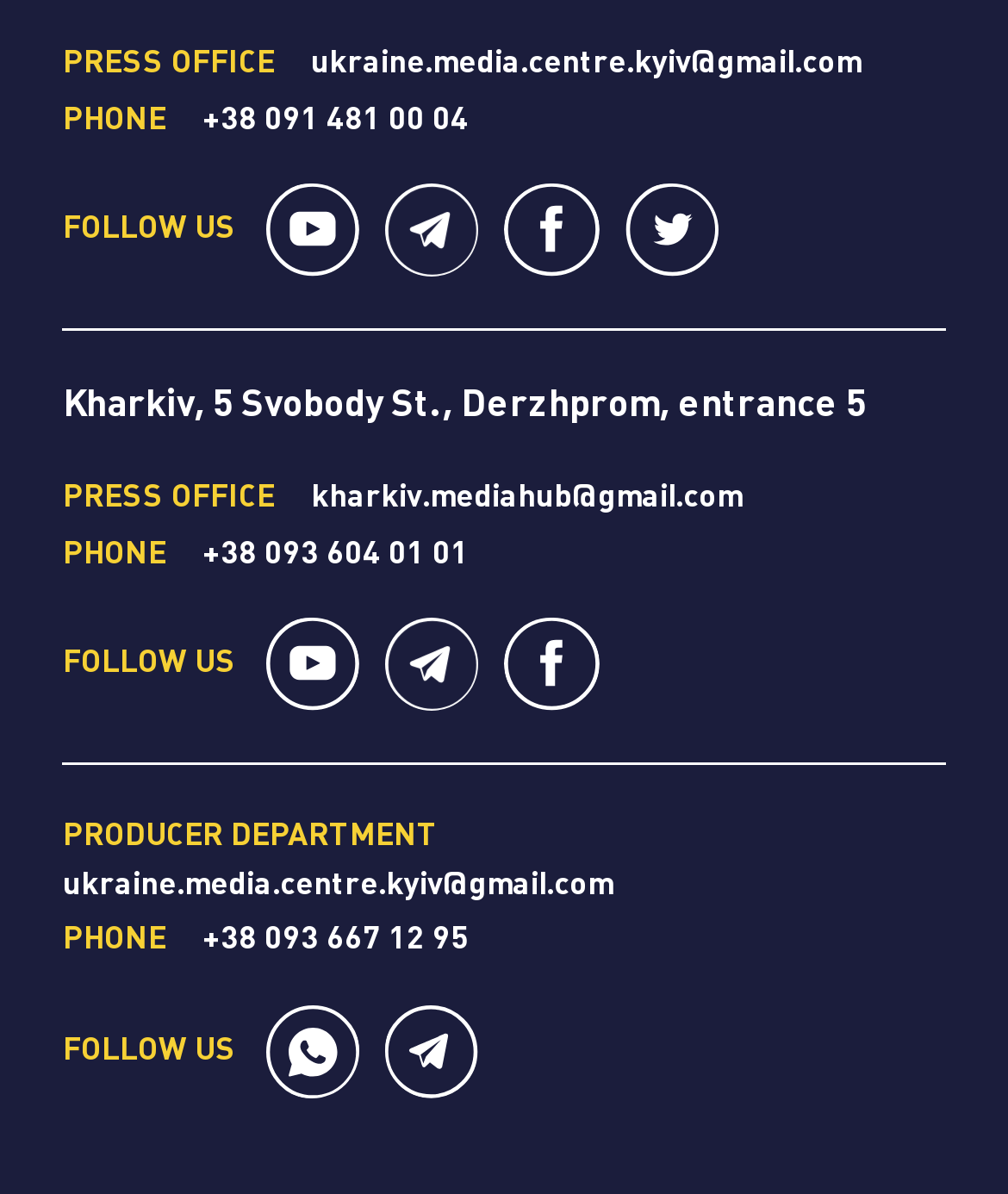Determine the bounding box coordinates for the HTML element mentioned in the following description: "+38 093 604 01 01". The coordinates should be a list of four floats ranging from 0 to 1, represented as [left, top, right, bottom].

[0.201, 0.452, 0.465, 0.478]